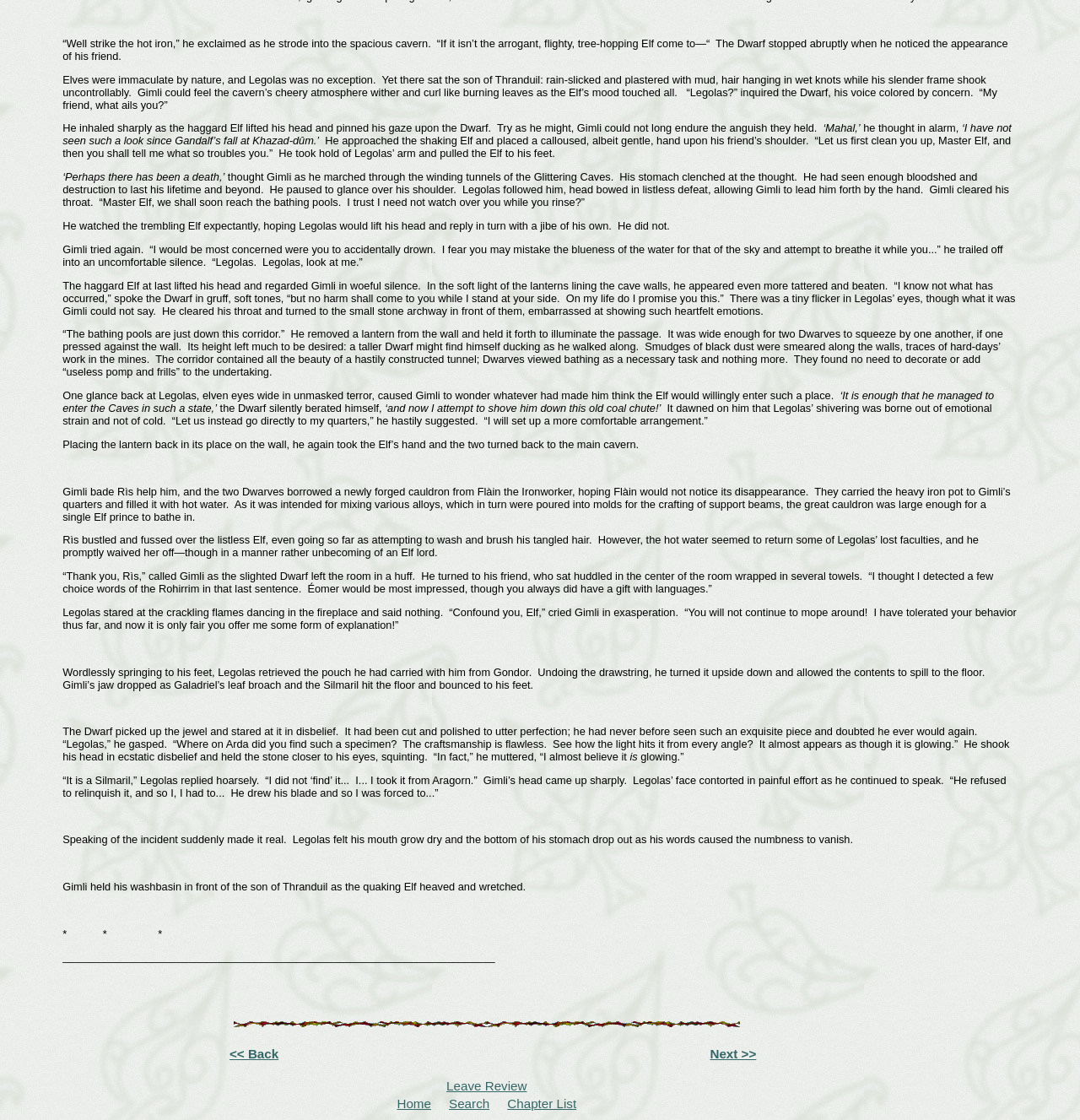What is the state of Legolas when he arrives at the cavern?
Please describe in detail the information shown in the image to answer the question.

According to the text, when Legolas arrives at the cavern, he is in a disheveled state, being rain-slicked and plastered with mud, and his hair is hanging in wet knots.